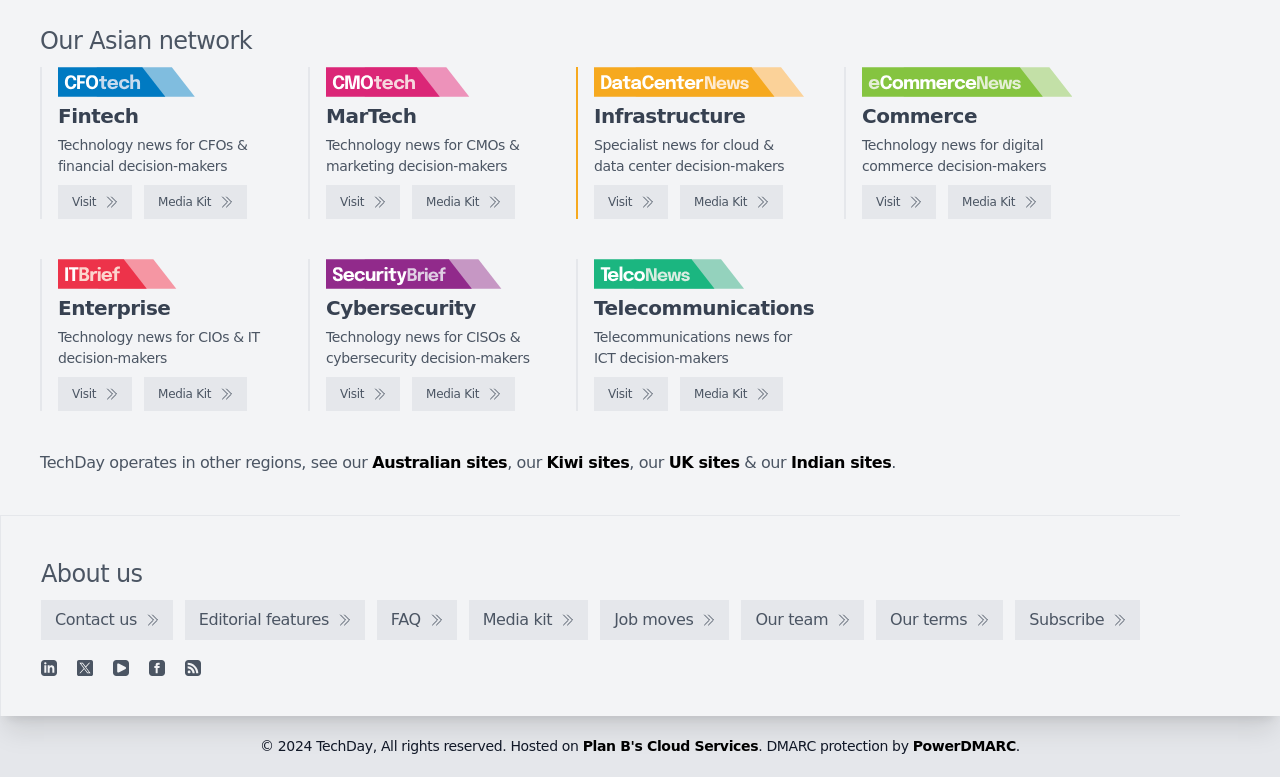Identify the bounding box coordinates for the element you need to click to achieve the following task: "Check out Australian sites". The coordinates must be four float values ranging from 0 to 1, formatted as [left, top, right, bottom].

[0.291, 0.583, 0.396, 0.607]